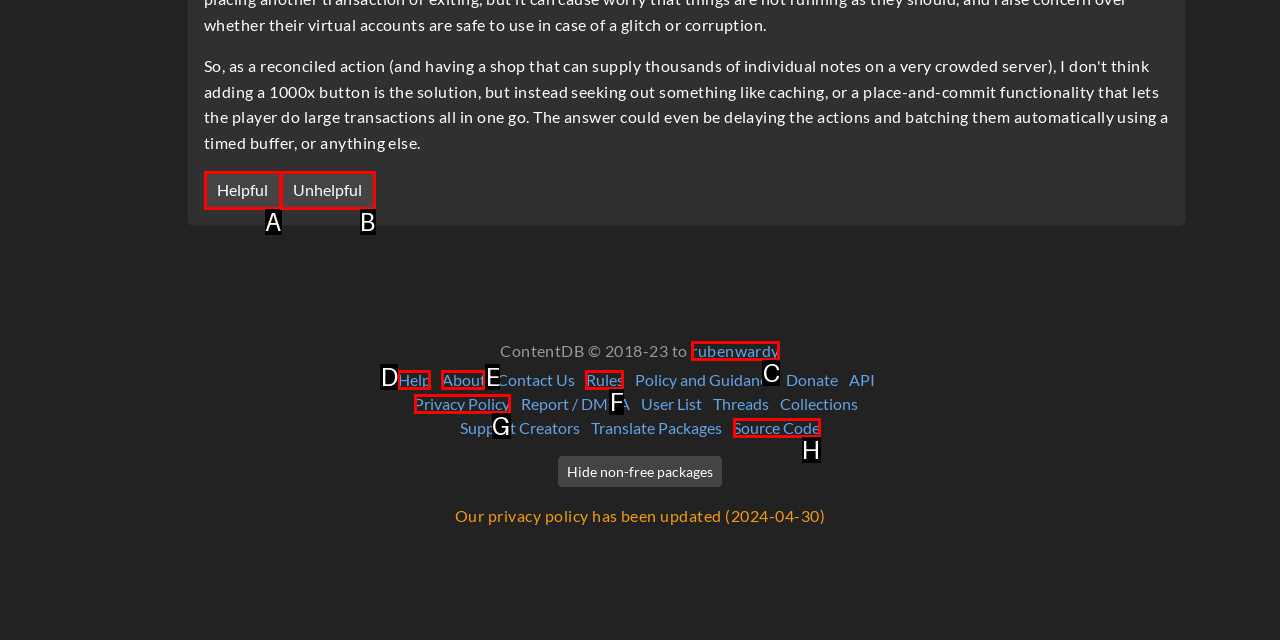Identify the UI element that best fits the description: Privacy Policy
Respond with the letter representing the correct option.

G